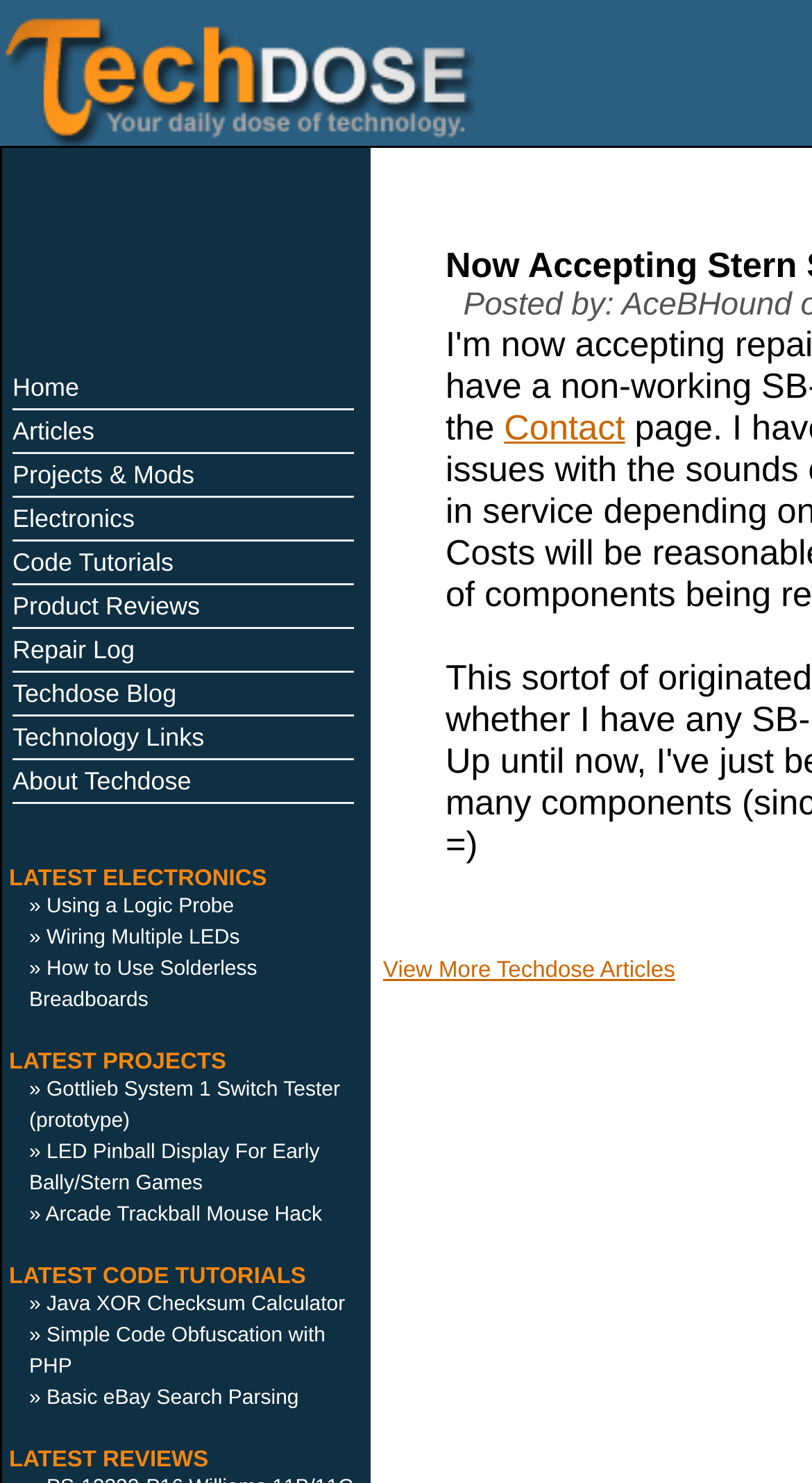Locate the bounding box coordinates of the clickable part needed for the task: "contact us".

[0.621, 0.275, 0.77, 0.302]